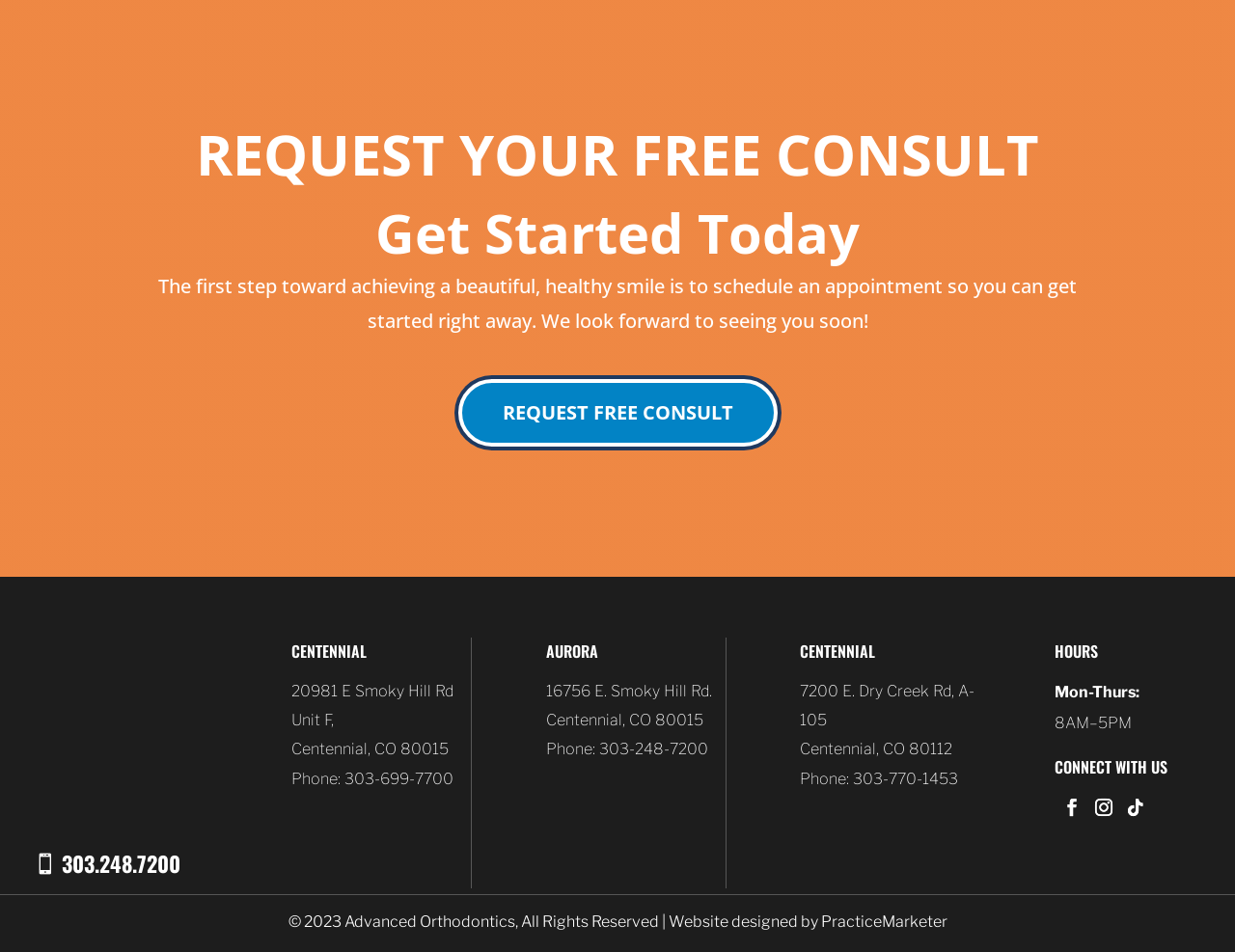Please respond in a single word or phrase: 
What is the phone number of the Aurora location?

303-248-7200